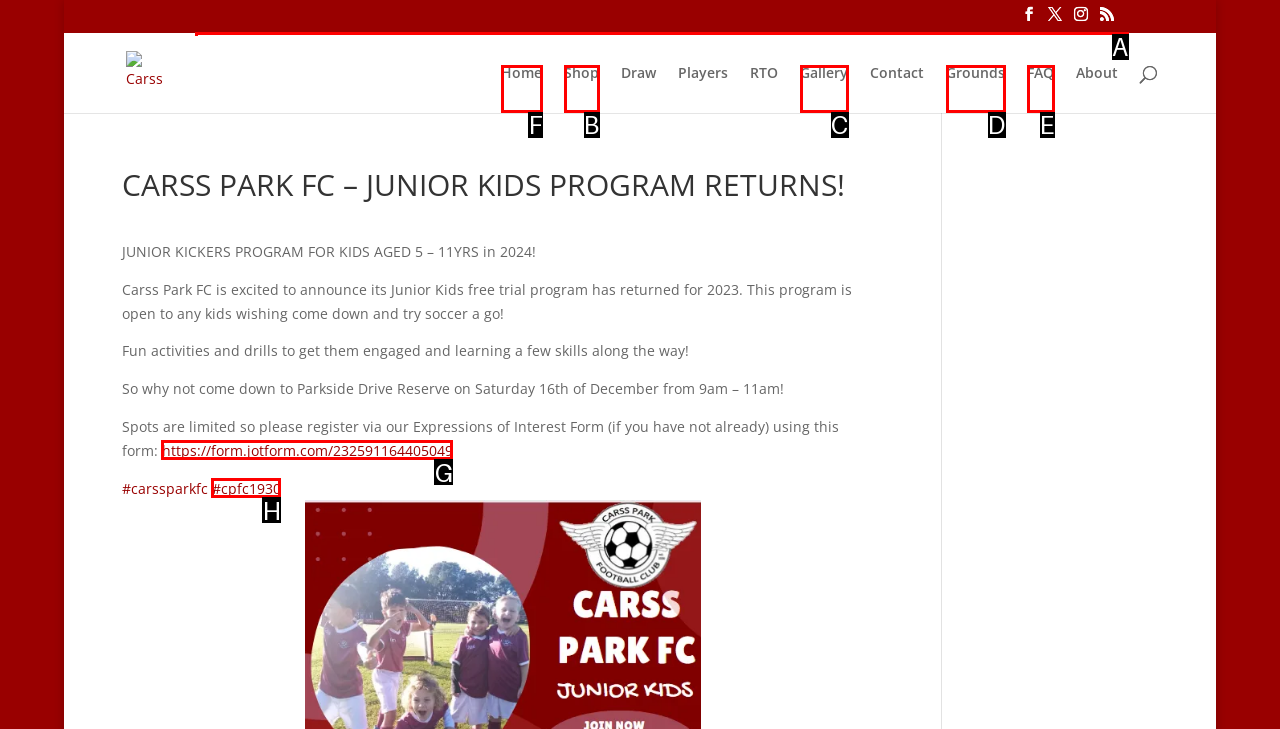Please identify the correct UI element to click for the task: Click the Home link Respond with the letter of the appropriate option.

F